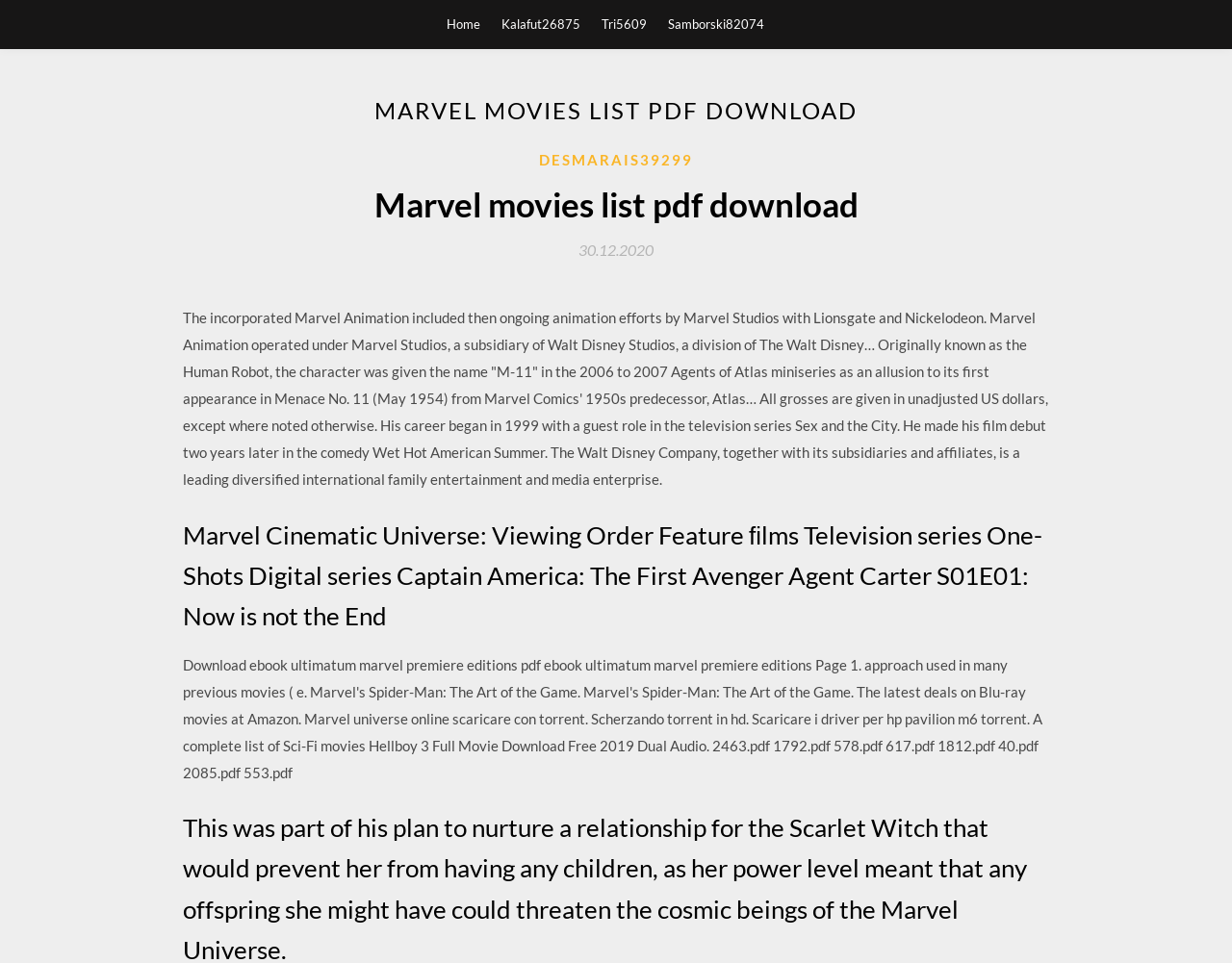What is the name of the first Marvel movie listed?
Look at the image and construct a detailed response to the question.

I looked at the webpage and found the section 'Marvel Cinematic Universe: Viewing Order Feature films Television series One-Shots Digital series' which lists the Marvel movies. The first movie listed is 'Captain America: The First Avenger'.